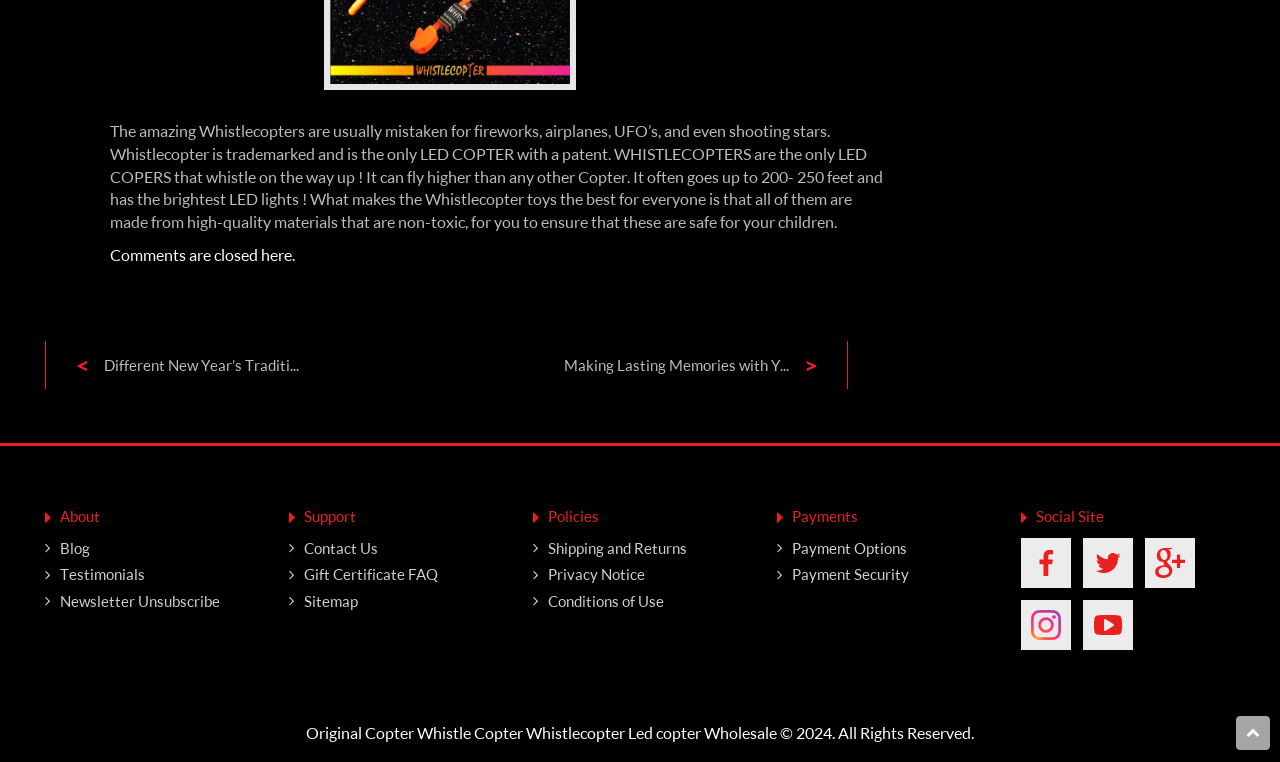Refer to the element description Payment Options and identify the corresponding bounding box in the screenshot. Format the coordinates as (top-left x, top-left y, bottom-right x, bottom-right y) with values in the range of 0 to 1.

[0.619, 0.707, 0.709, 0.731]